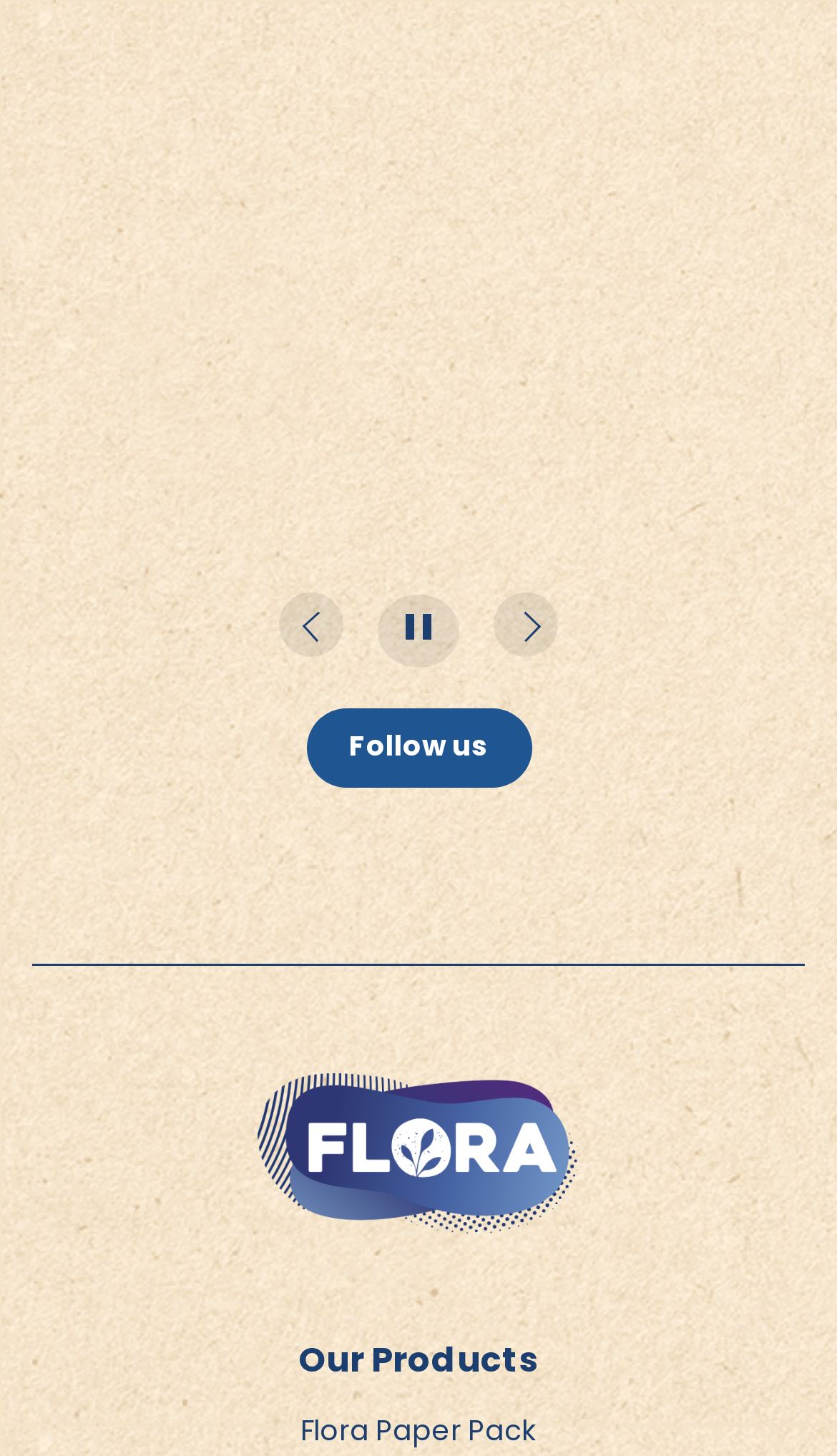Find the bounding box coordinates of the clickable area that will achieve the following instruction: "go to next post".

[0.59, 0.408, 0.667, 0.452]